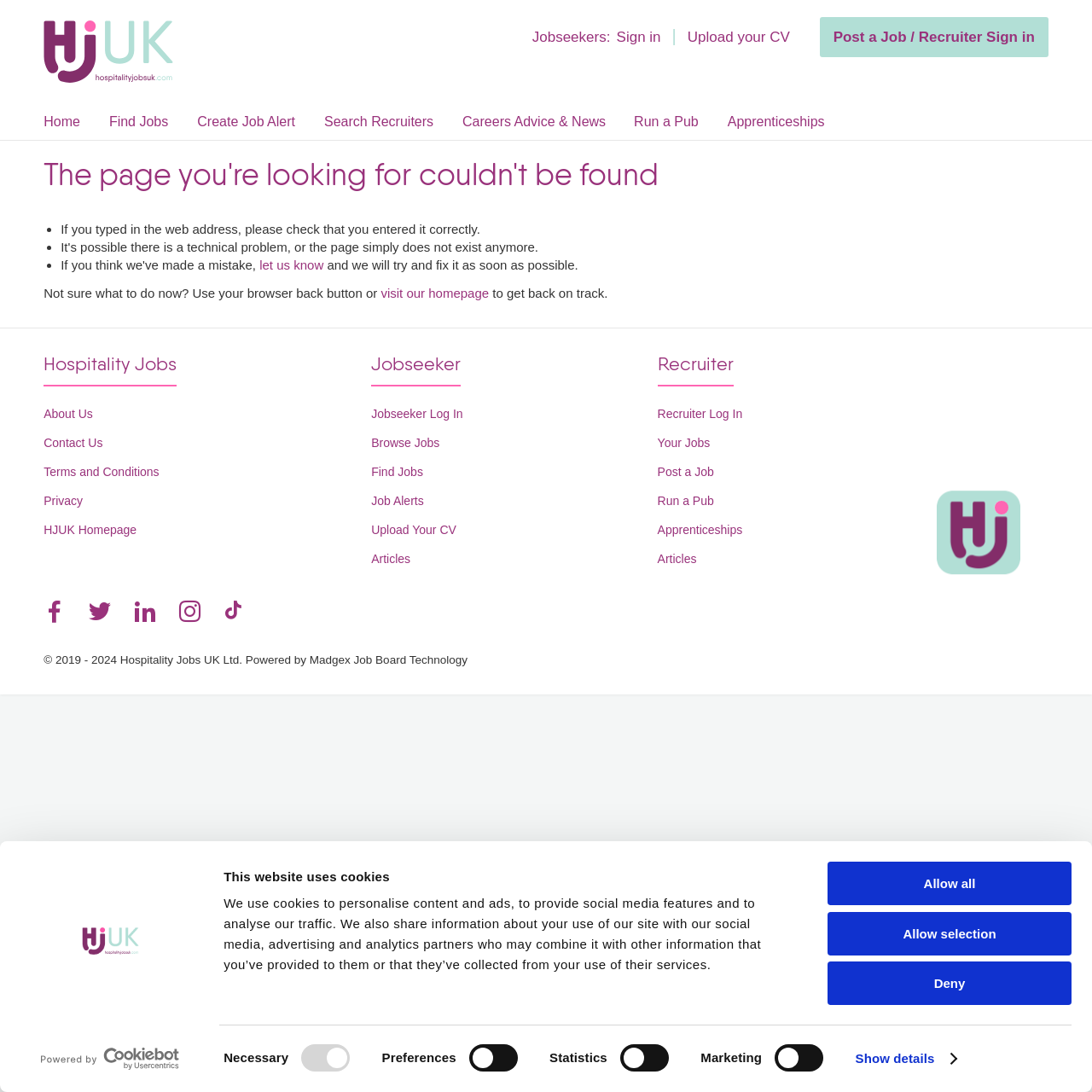Point out the bounding box coordinates of the section to click in order to follow this instruction: "Click the 'Upload your CV' link".

[0.627, 0.023, 0.726, 0.045]